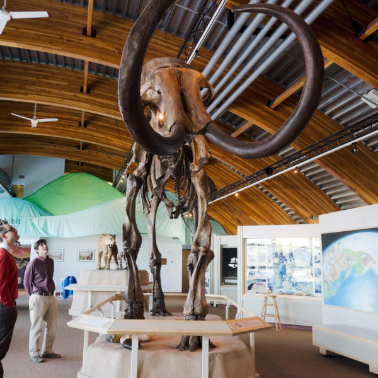What is the significance of the mammoth in the Kaska culture?
Look at the image and answer the question with a single word or phrase.

sacred